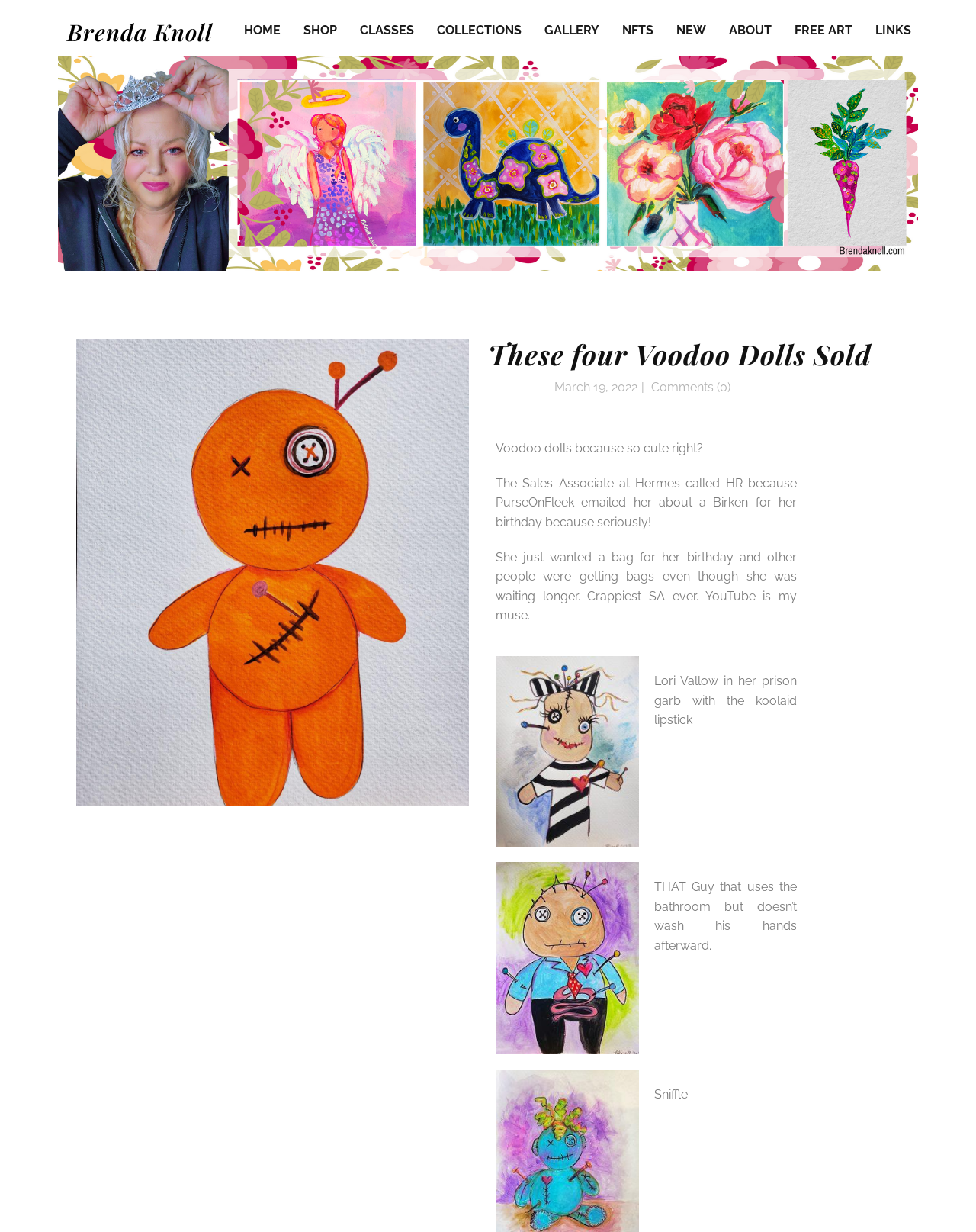Determine the bounding box coordinates for the clickable element required to fulfill the instruction: "read about photography in Spain". Provide the coordinates as four float numbers between 0 and 1, i.e., [left, top, right, bottom].

None